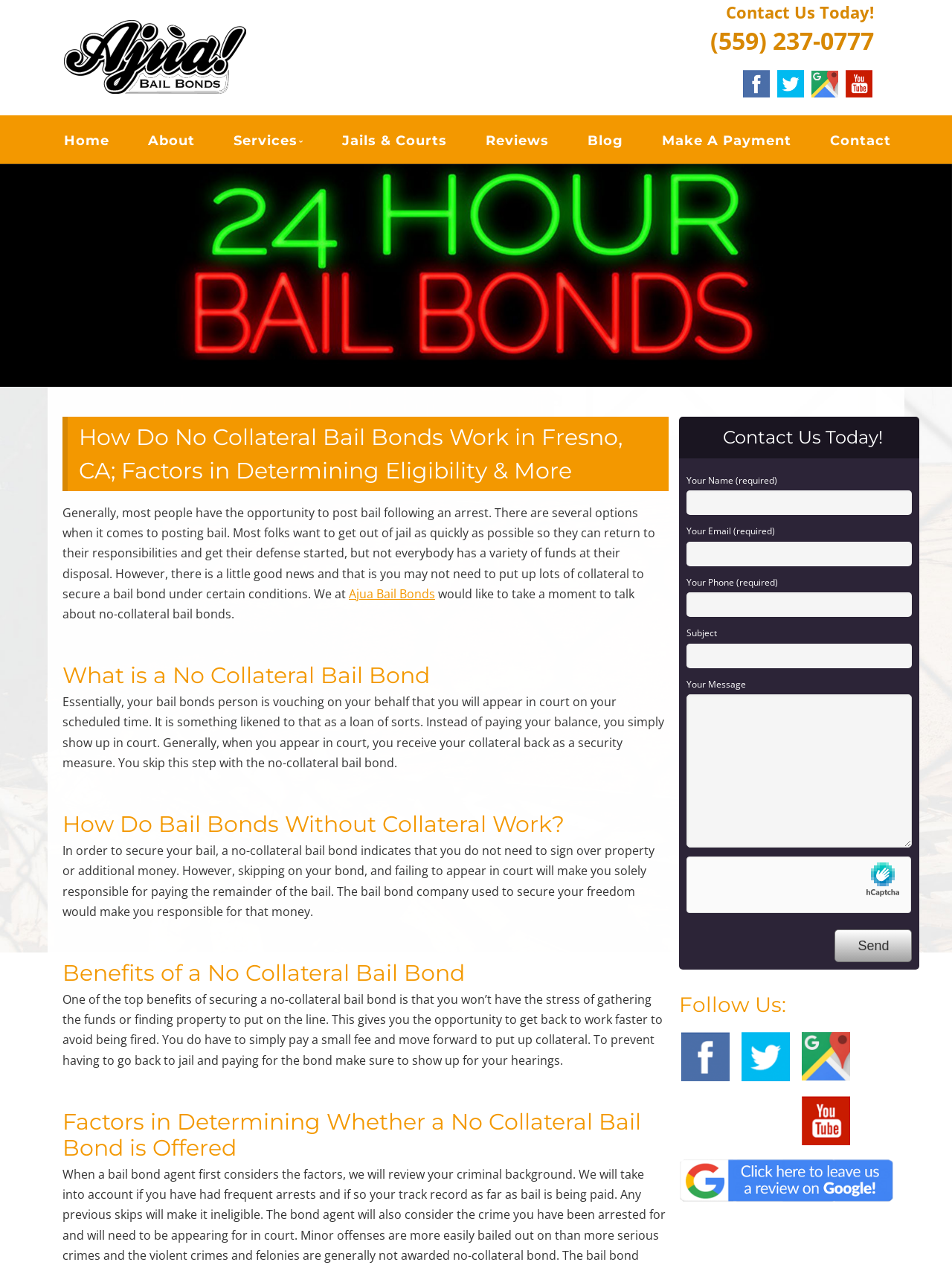Identify the bounding box coordinates of the clickable region required to complete the instruction: "Enter your name in the required field". The coordinates should be given as four float numbers within the range of 0 and 1, i.e., [left, top, right, bottom].

[0.721, 0.387, 0.958, 0.406]